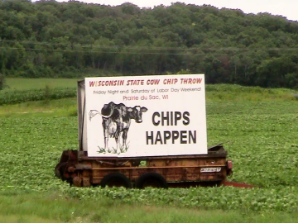Answer the question in a single word or phrase:
Is the event celebrated during the summer?

Yes